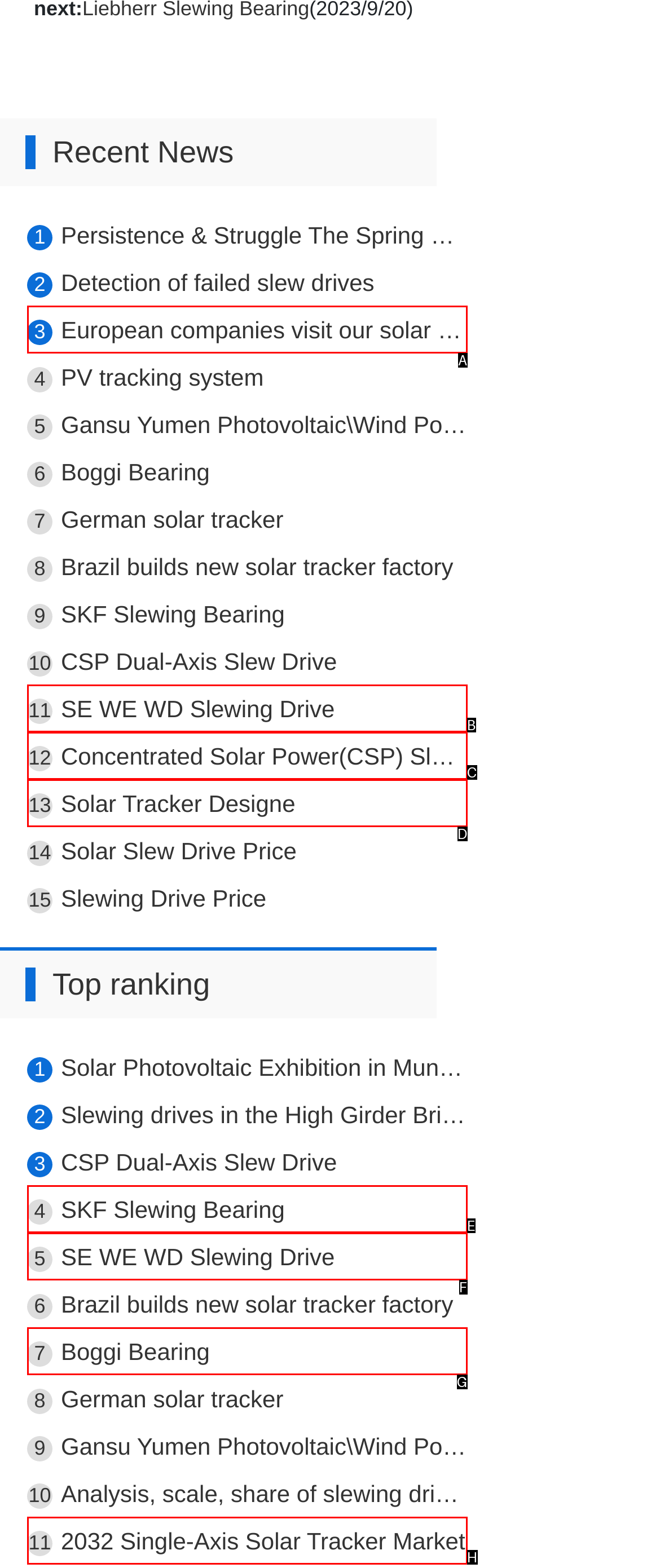Select the letter that corresponds to the UI element described as: 4SKF Slewing Bearing
Answer by providing the letter from the given choices.

E